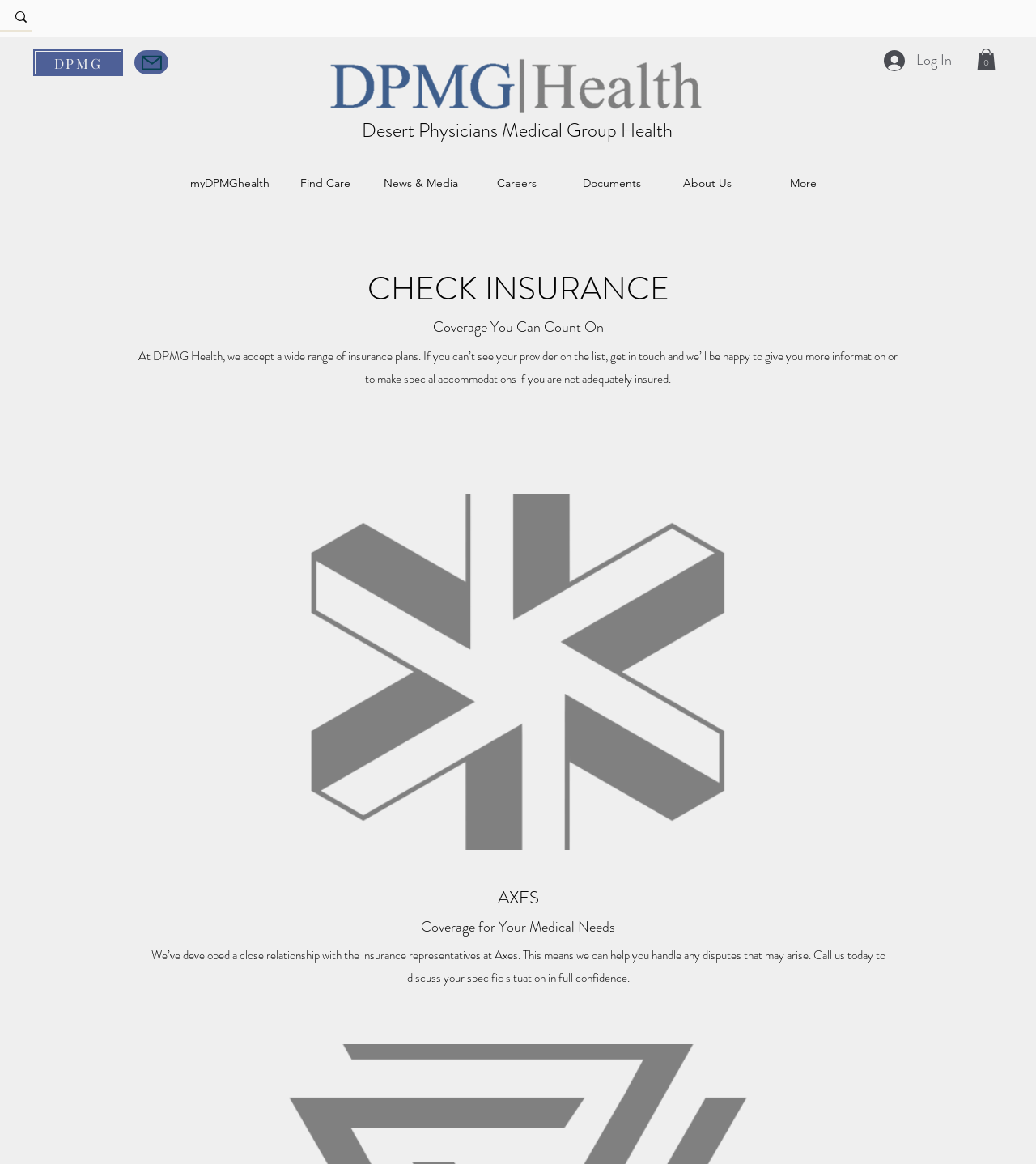Determine the bounding box coordinates for the clickable element required to fulfill the instruction: "Click the DPMG link". Provide the coordinates as four float numbers between 0 and 1, i.e., [left, top, right, bottom].

[0.031, 0.042, 0.12, 0.066]